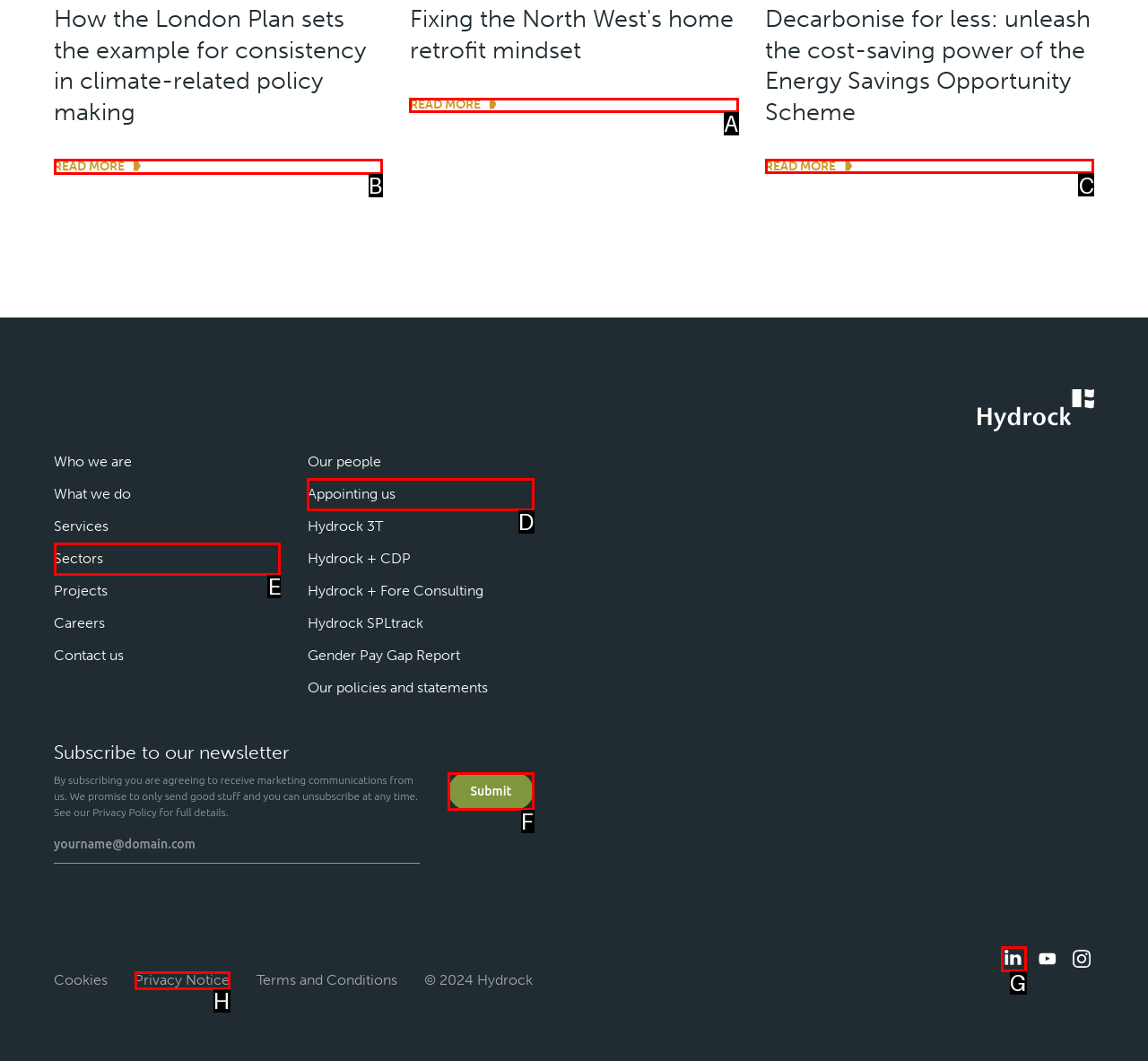Choose the HTML element that should be clicked to achieve this task: Read more about how the London Plan sets the example for consistency in climate-related policy making
Respond with the letter of the correct choice.

B